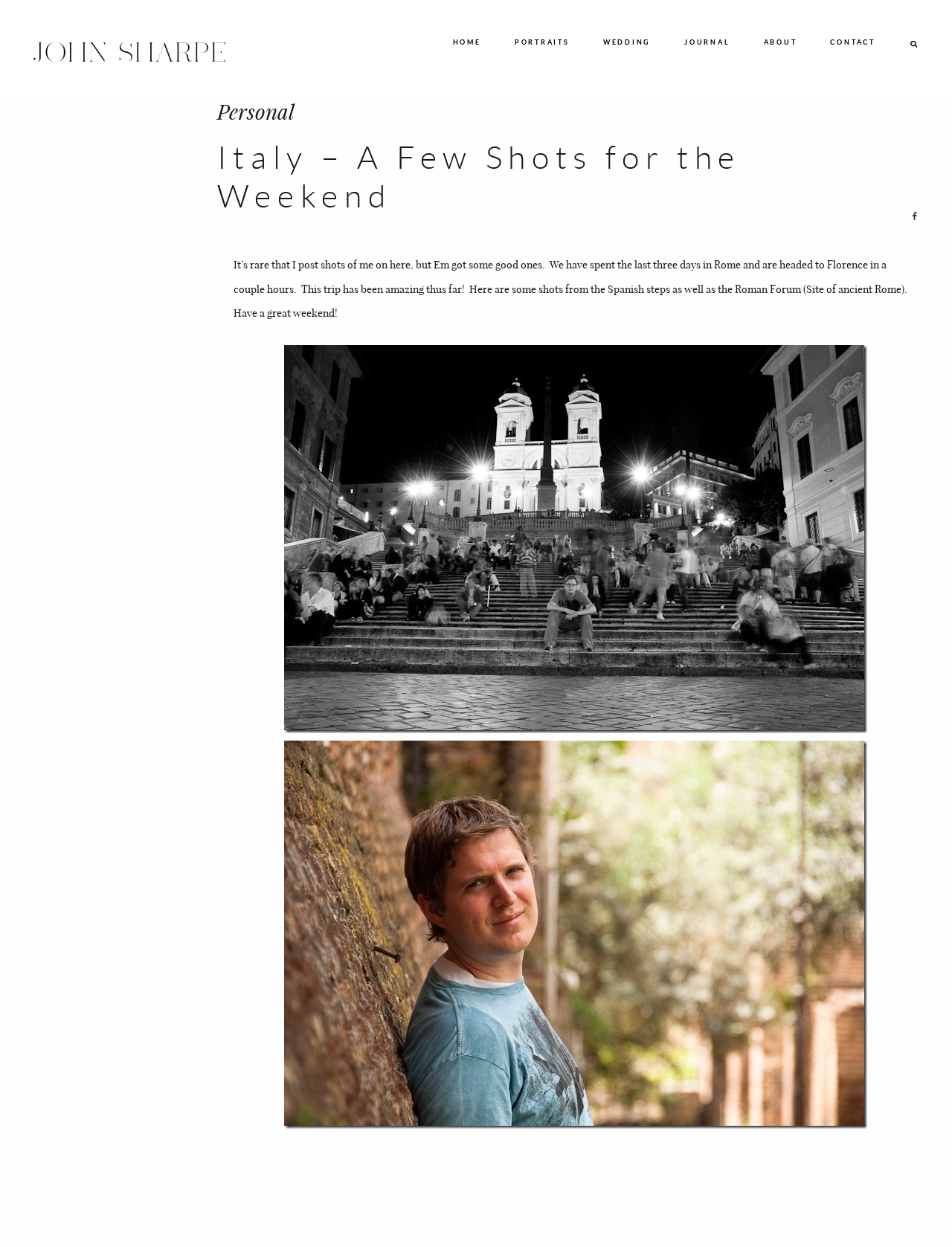Reply to the question with a brief word or phrase: What is the subject of the blog post?

Italy trip